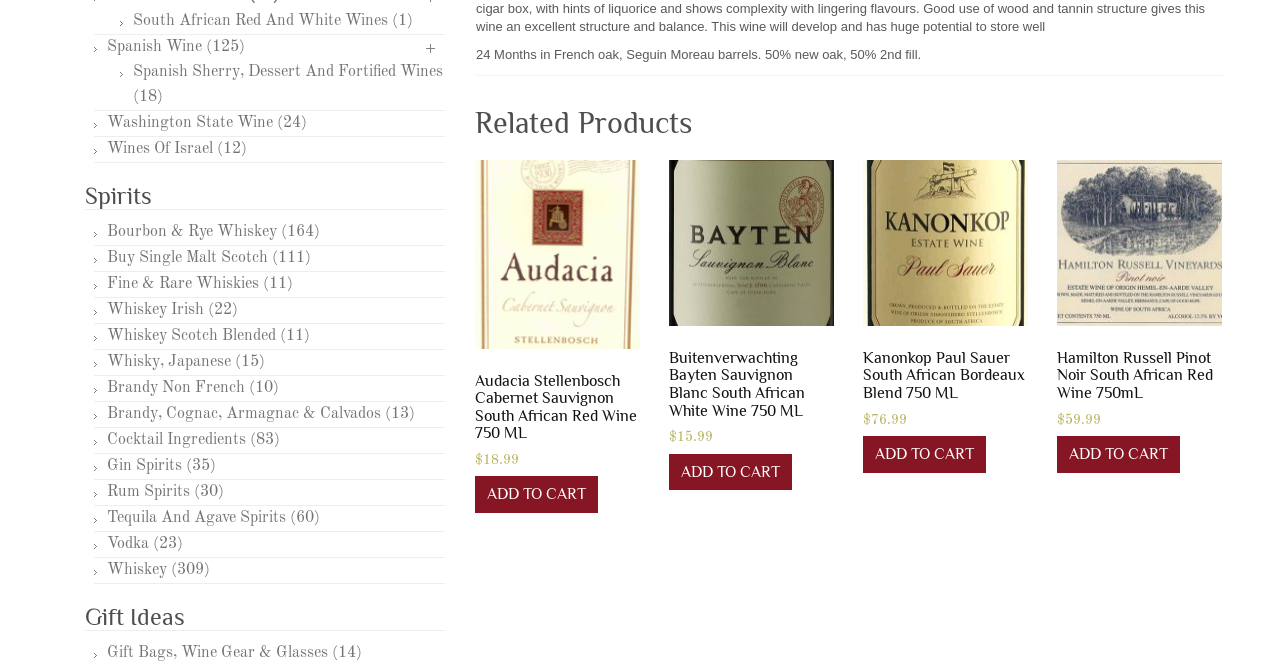Determine the bounding box coordinates of the clickable area required to perform the following instruction: "View Audacia Stellenbosch Cabernet Sauvignon South African Red Wine 750 ML details". The coordinates should be represented as four float numbers between 0 and 1: [left, top, right, bottom].

[0.371, 0.241, 0.5, 0.708]